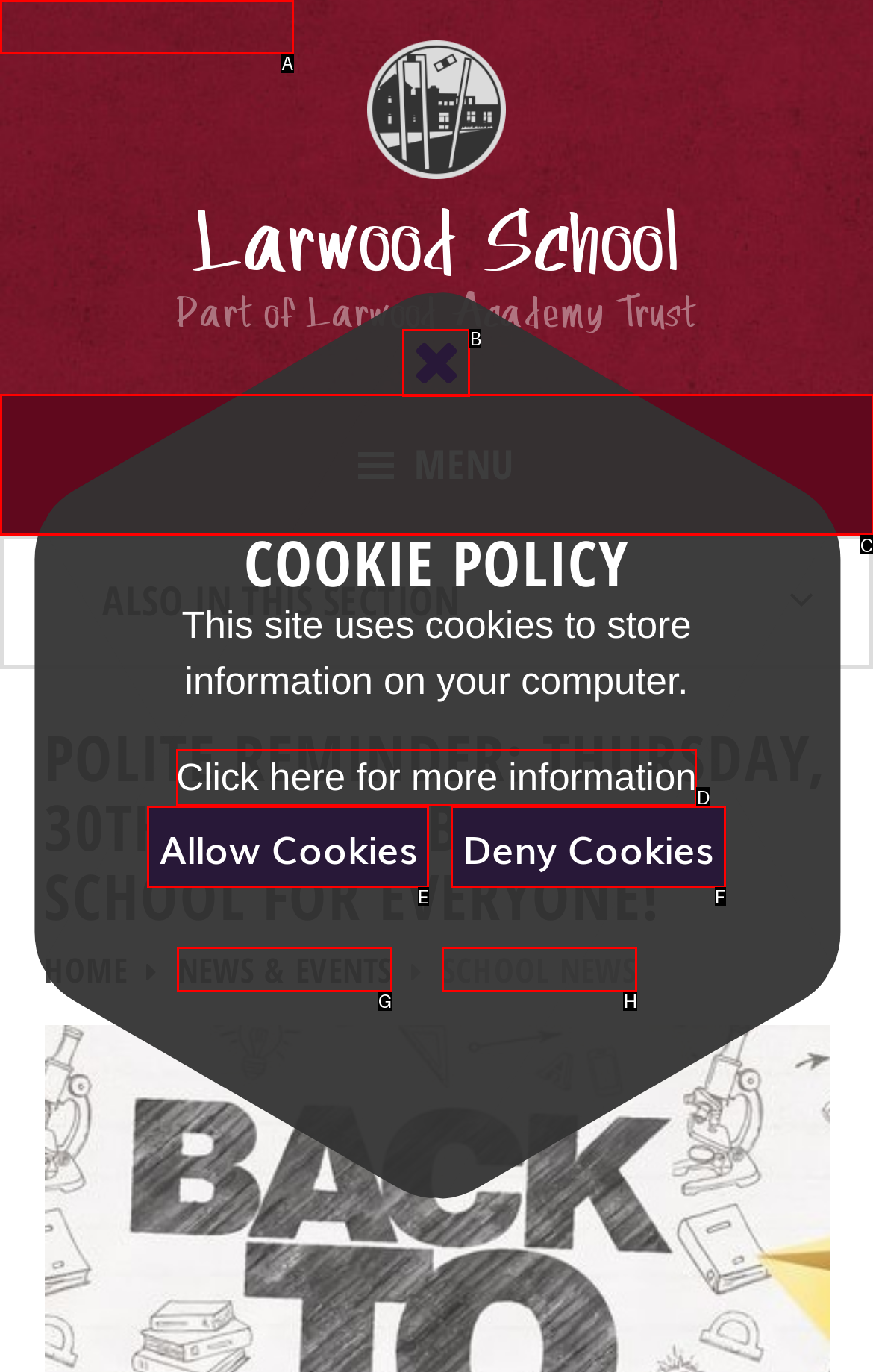Select the correct option based on the description: Customer Care
Answer directly with the option’s letter.

None